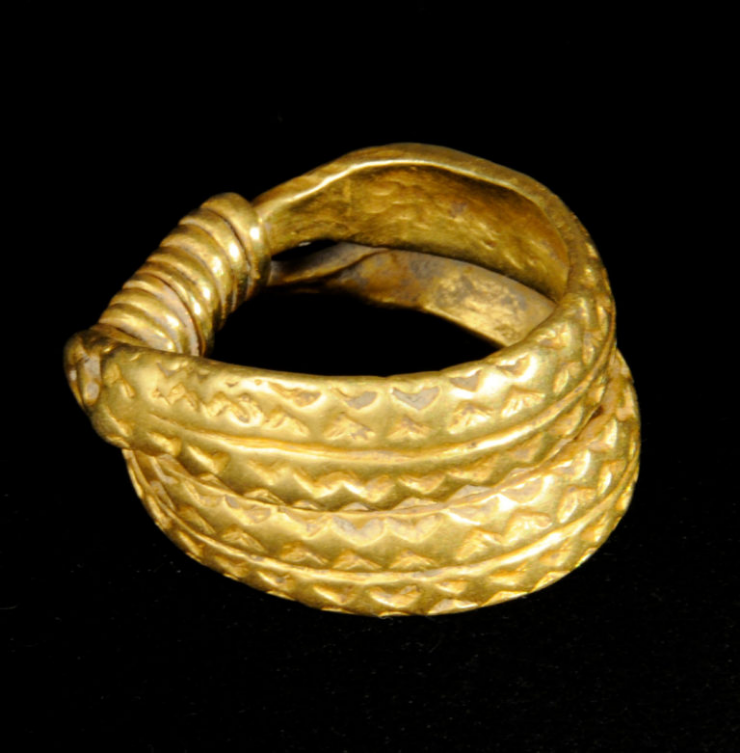What is the significance of the ring's design?
Look at the image and provide a short answer using one word or a phrase.

Symbolizing status or identity